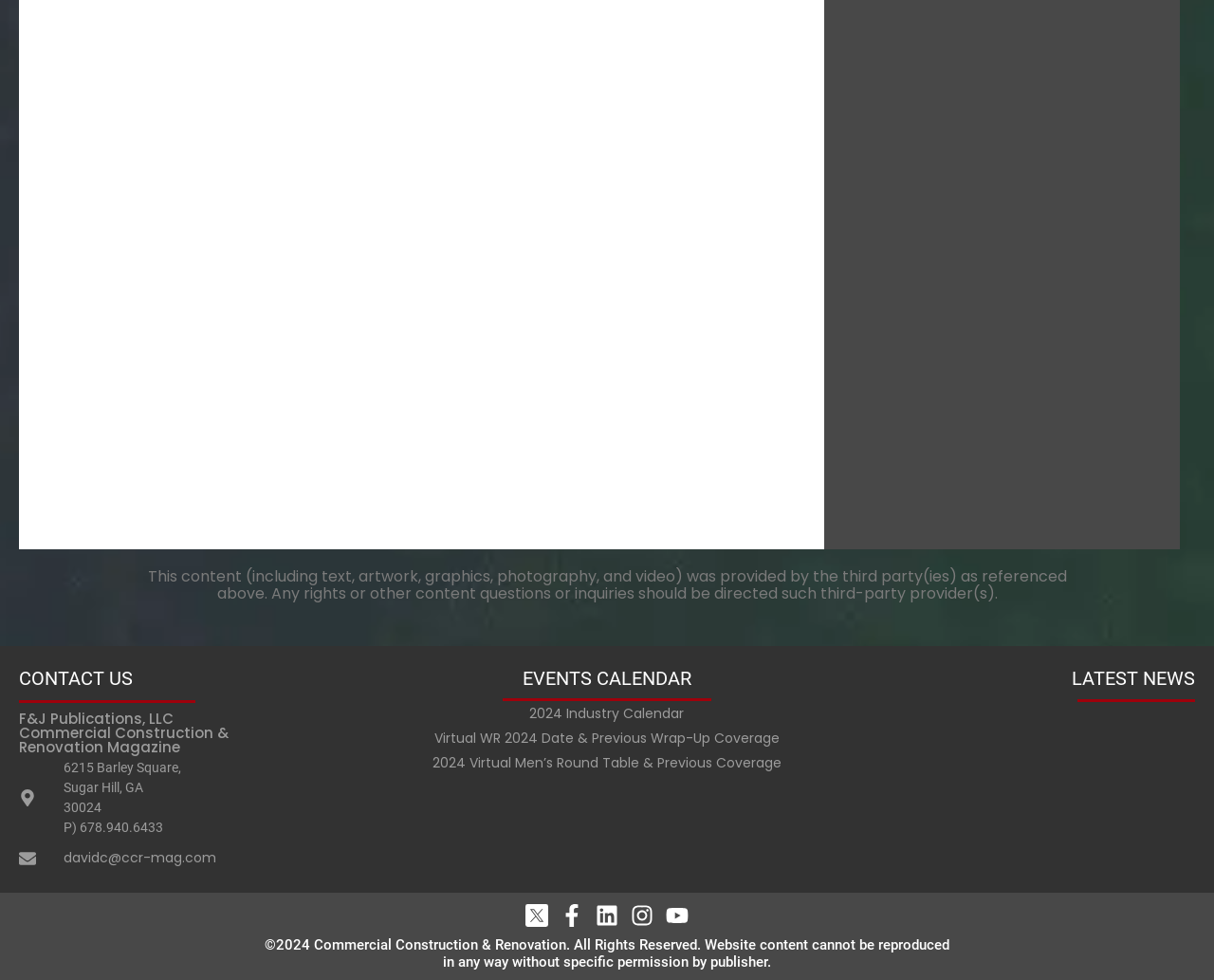Identify the bounding box coordinates necessary to click and complete the given instruction: "Email davidc@ccr-mag.com".

[0.016, 0.865, 0.178, 0.886]